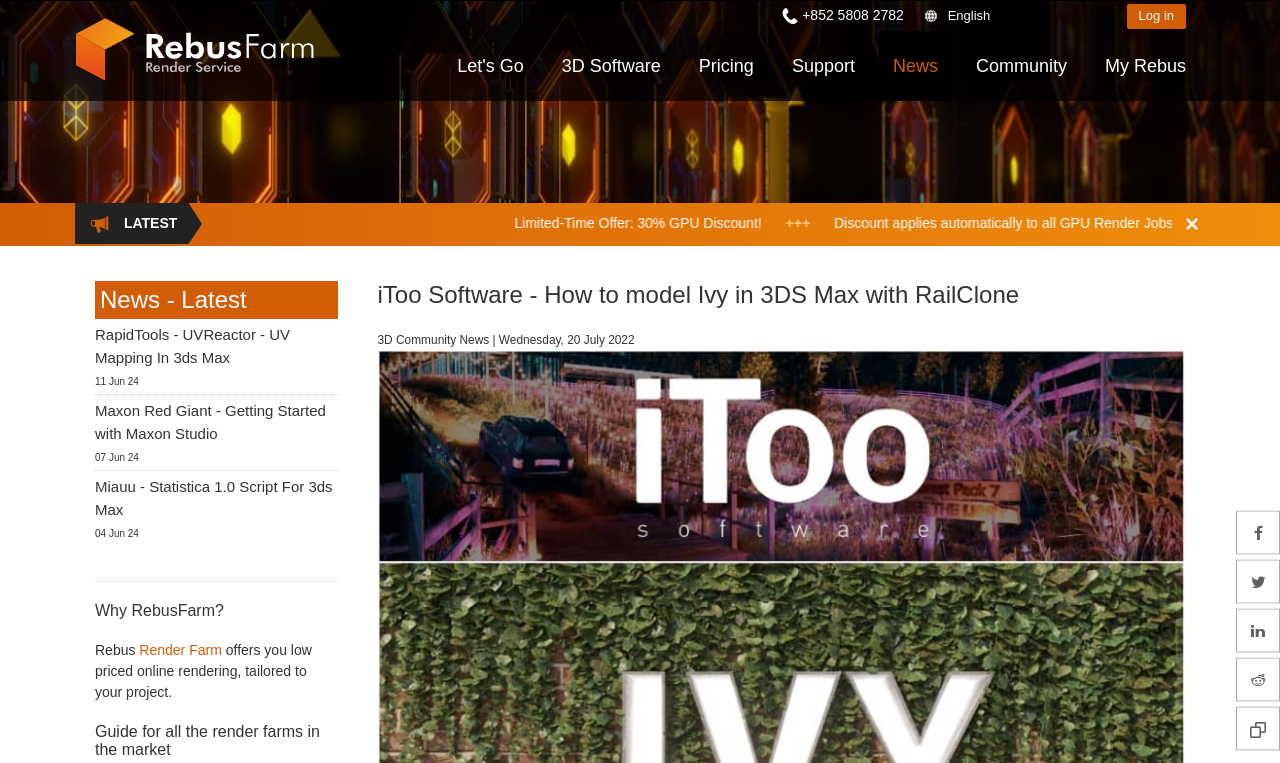Please determine the bounding box of the UI element that matches this description: Render Farm. The coordinates should be given as (top-left x, top-left y, bottom-right x, bottom-right y), with all values between 0 and 1.

[0.109, 0.841, 0.173, 0.862]